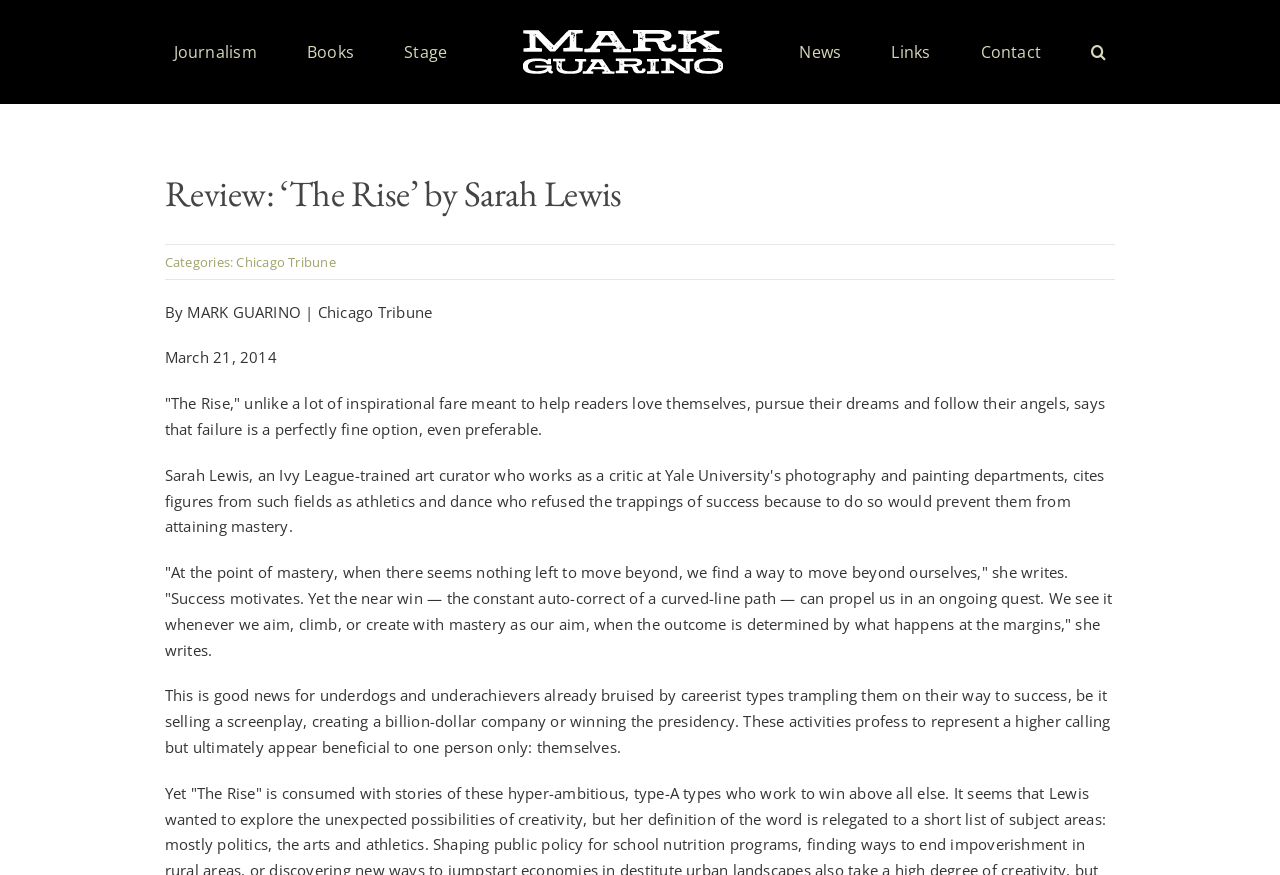Please locate the bounding box coordinates of the region I need to click to follow this instruction: "Click on the 'Contact' link".

[0.766, 0.034, 0.813, 0.085]